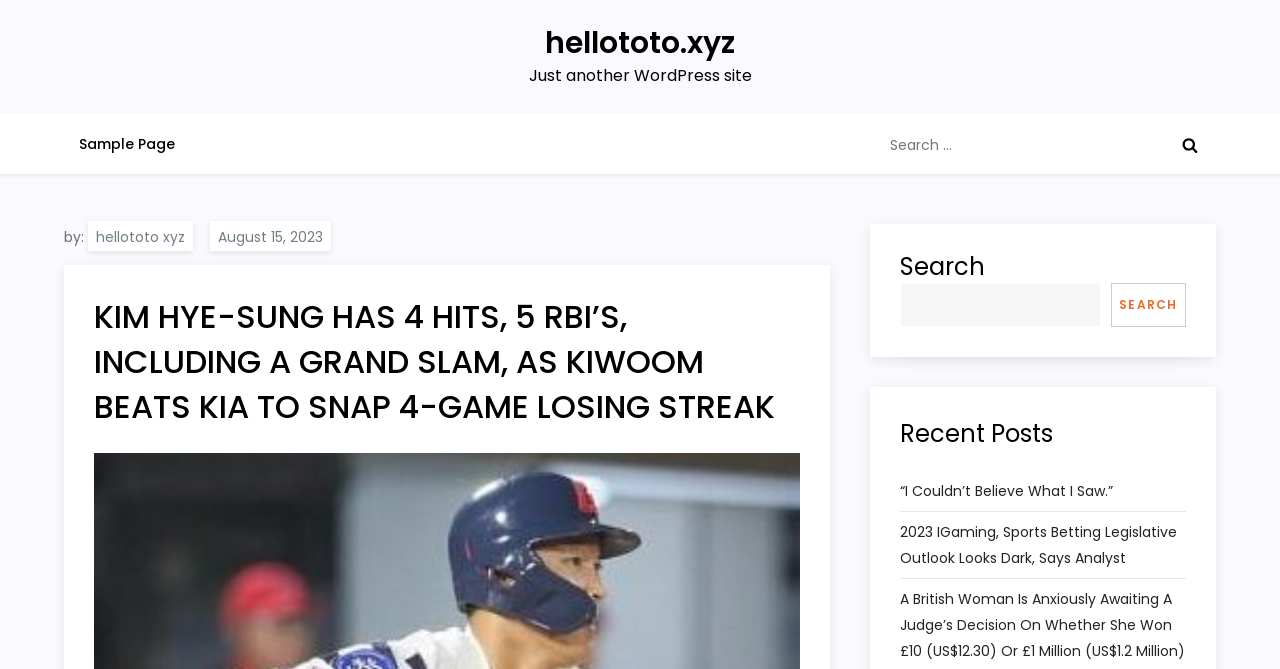Find the bounding box coordinates of the element to click in order to complete this instruction: "Search for something". The bounding box coordinates must be four float numbers between 0 and 1, denoted as [left, top, right, bottom].

[0.688, 0.172, 0.95, 0.262]